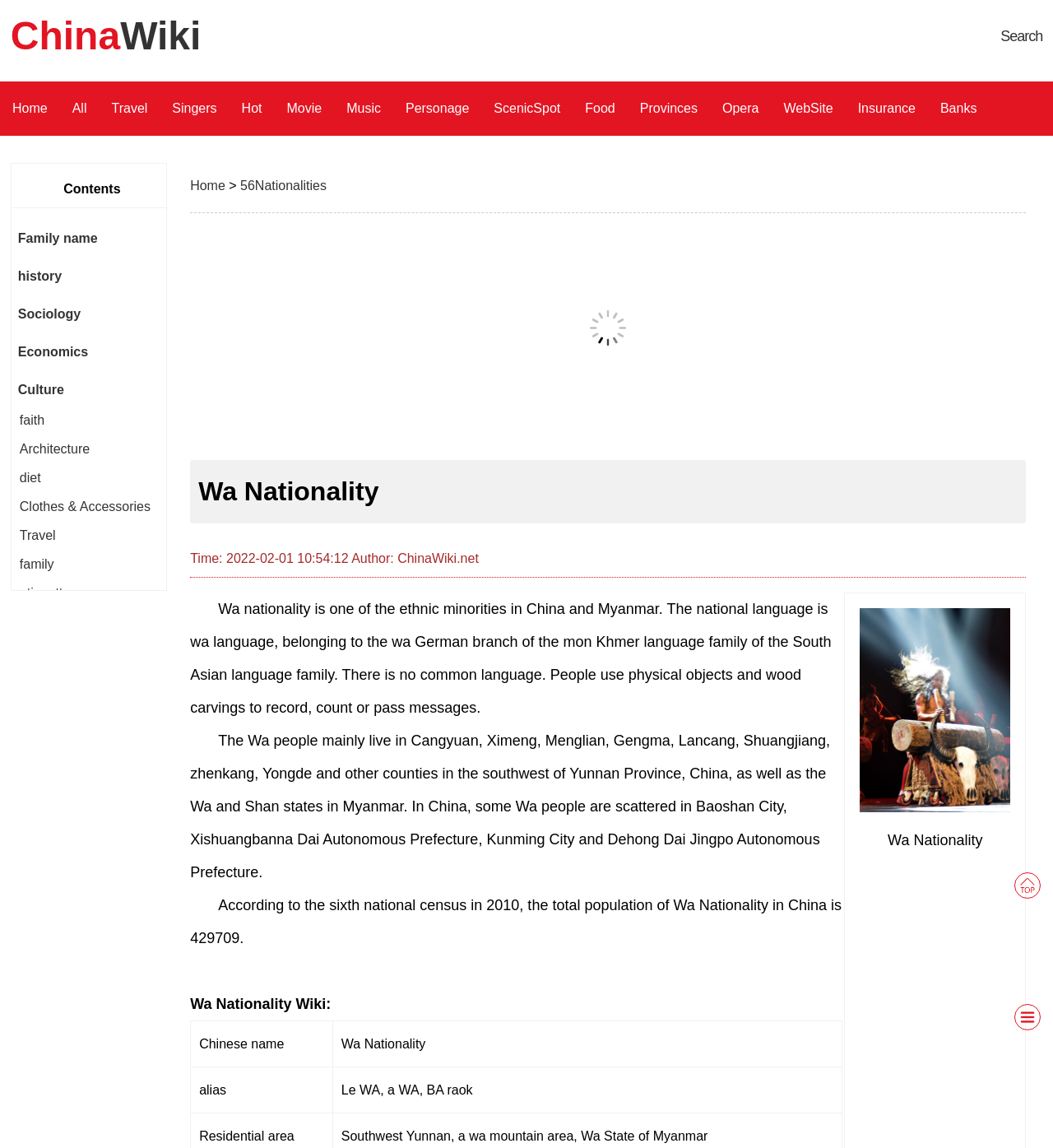What is the name of the ethnic minority described on this webpage?
Look at the image and respond to the question as thoroughly as possible.

The webpage is about Wa Nationality, which is one of the ethnic minorities in China and Myanmar. The national language is Wa language, belonging to the Wa German branch of the mon Khmer language family.